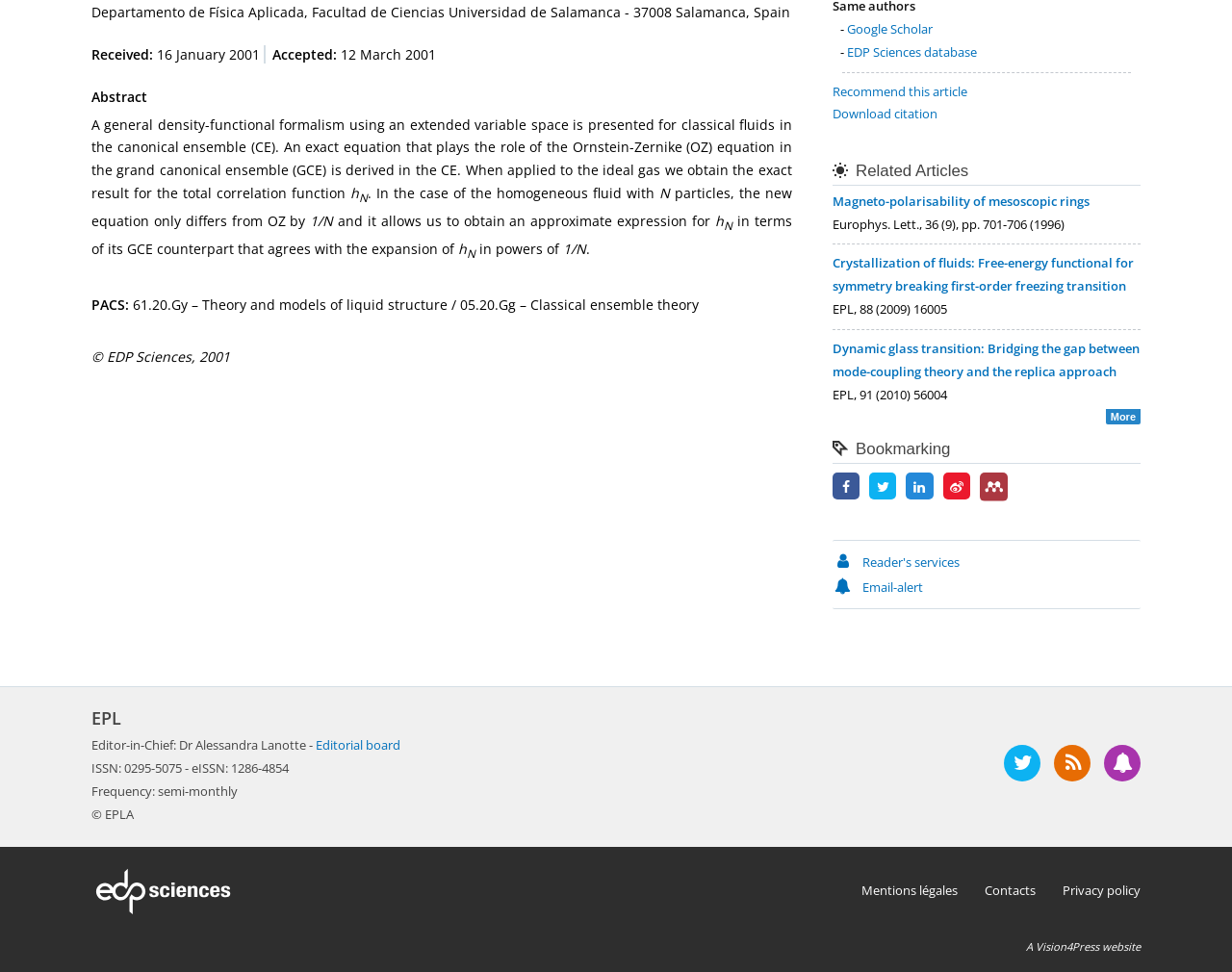Determine the bounding box coordinates in the format (top-left x, top-left y, bottom-right x, bottom-right y). Ensure all values are floating point numbers between 0 and 1. Identify the bounding box of the UI element described by: More

[0.897, 0.421, 0.926, 0.437]